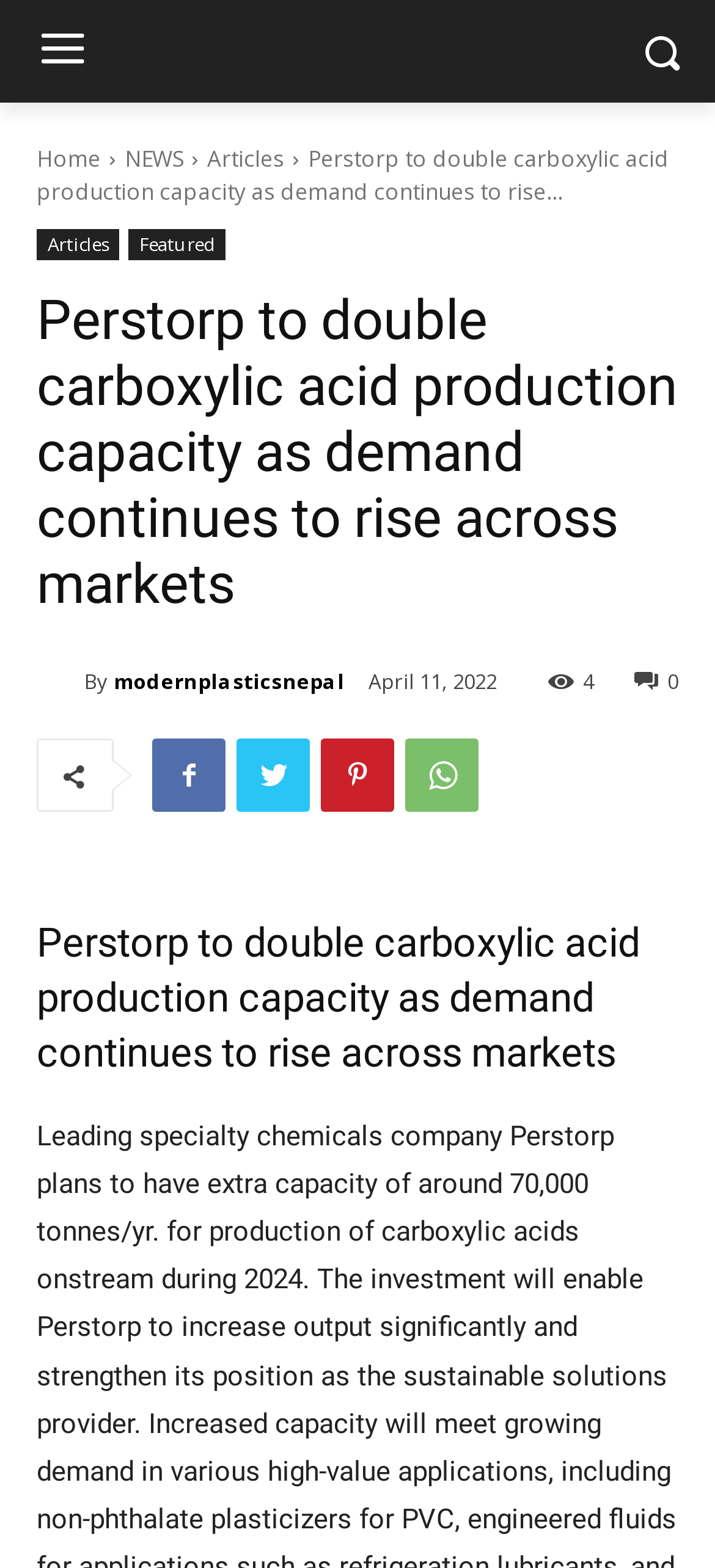Locate the bounding box coordinates of the area where you should click to accomplish the instruction: "Check the publication date".

[0.515, 0.425, 0.695, 0.443]